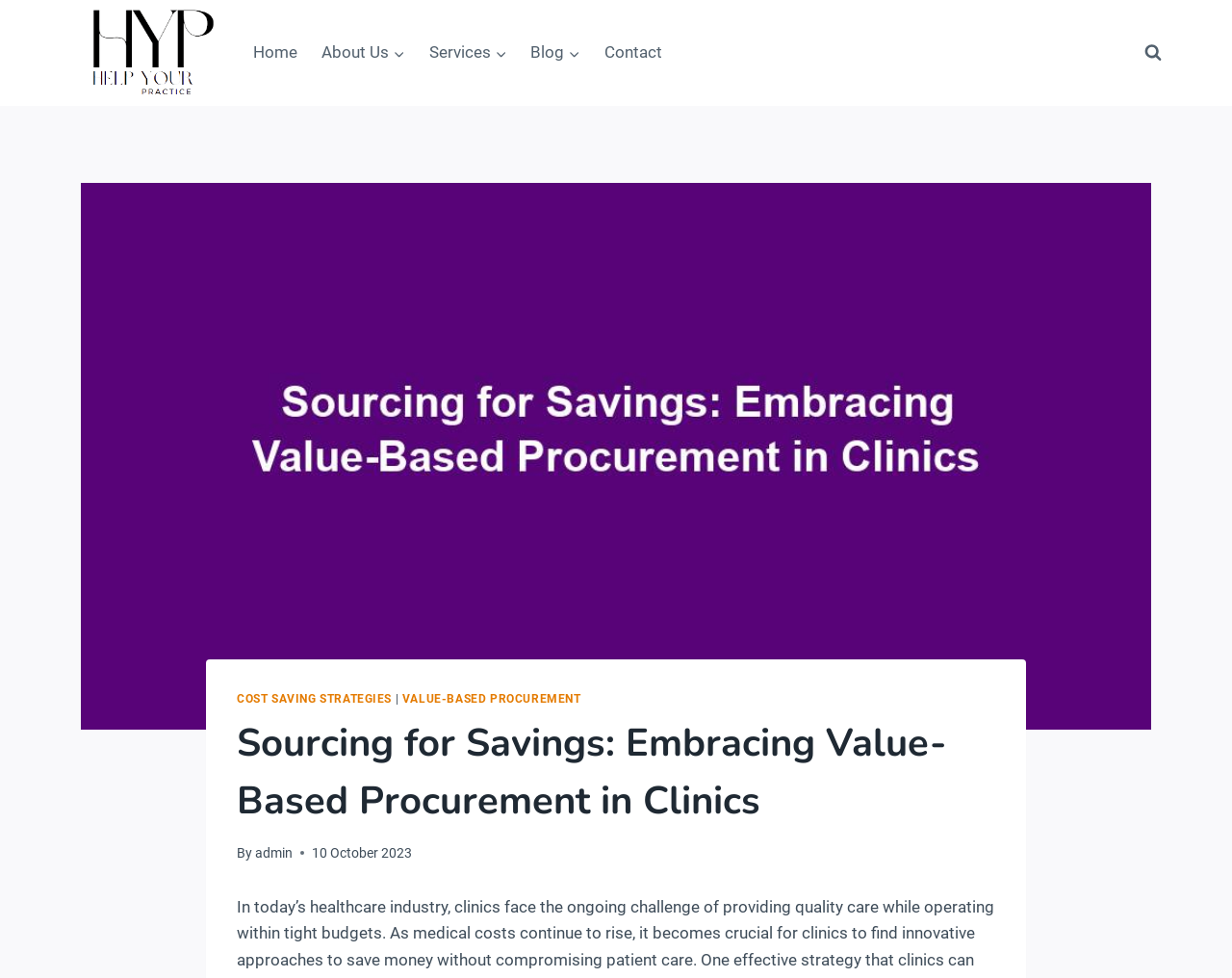Give a one-word or short phrase answer to this question: 
What is the topic of the article?

Value-Based Procurement in Clinics